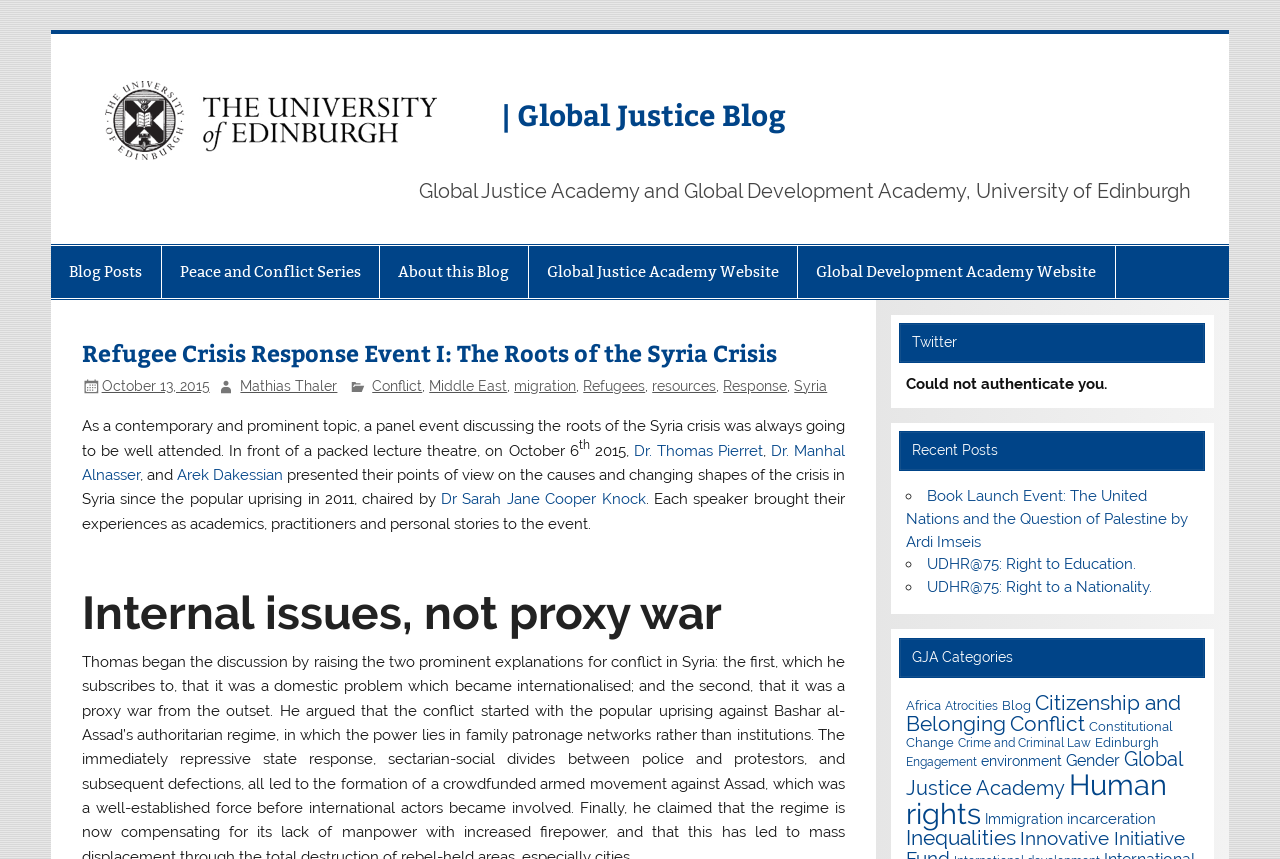Please answer the following question using a single word or phrase: 
Who chaired the panel event?

Dr Sarah Jane Cooper Knock